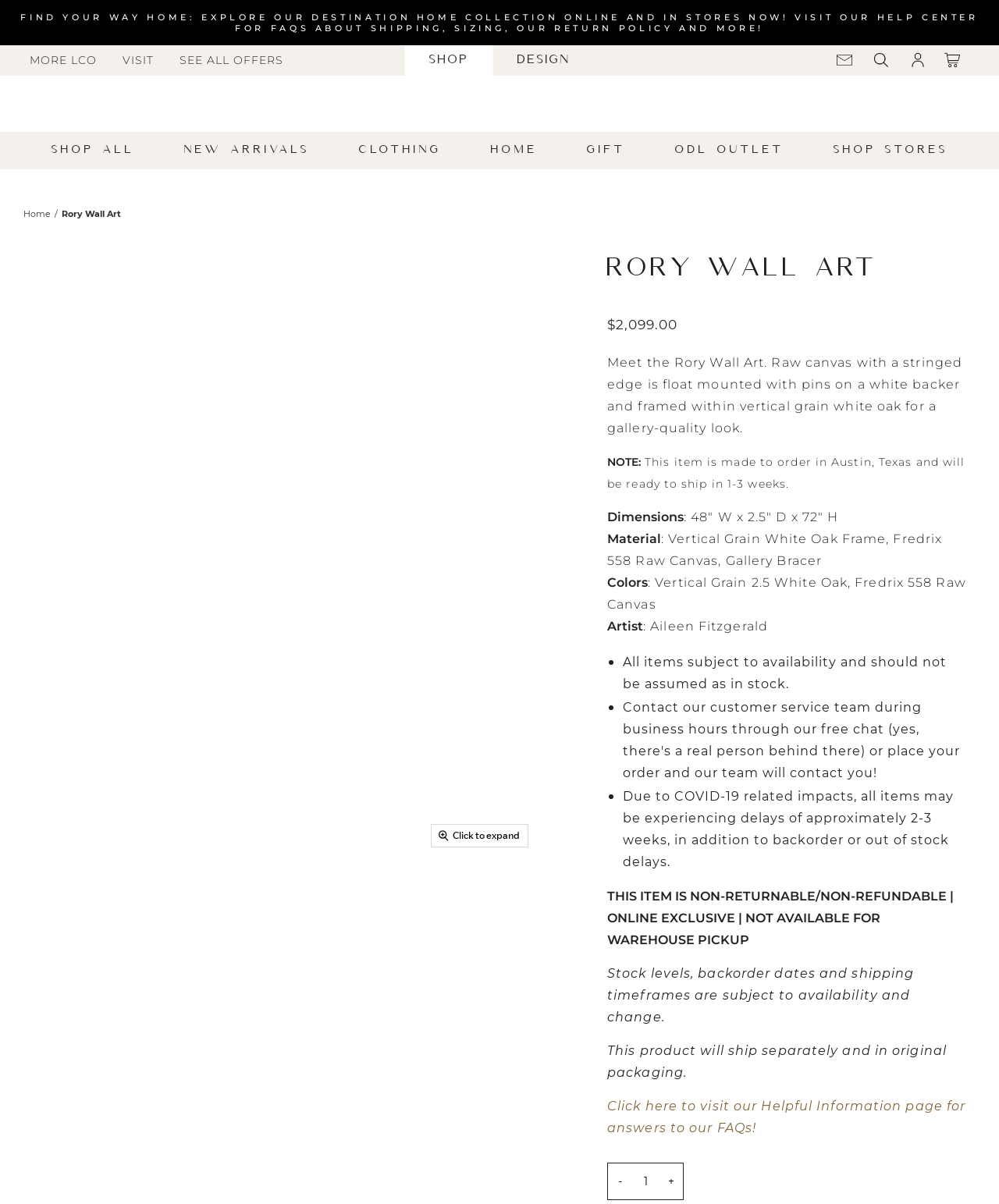Using the provided element description: "input value="1" name="quantity" value="1"", determine the bounding box coordinates of the corresponding UI element in the screenshot.

[0.634, 0.976, 0.658, 0.987]